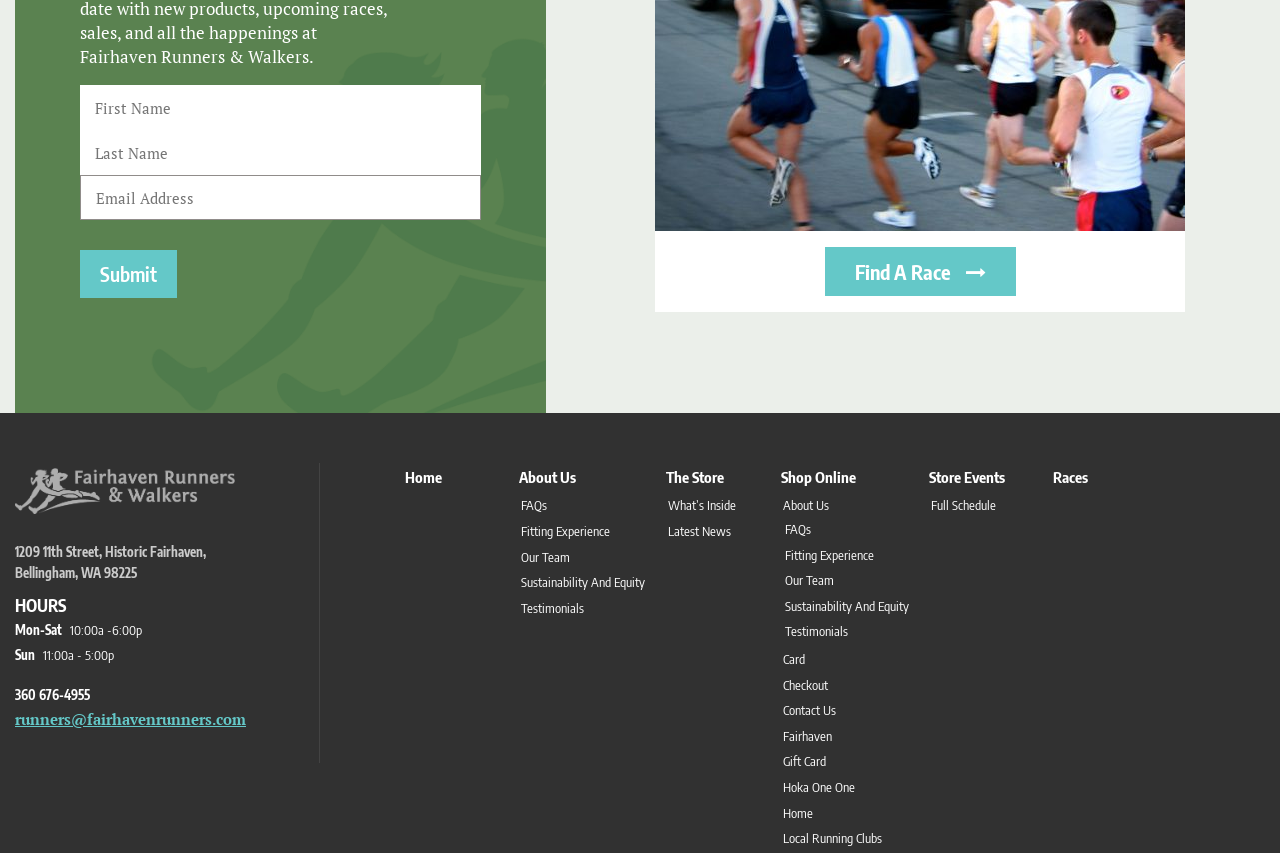Reply to the question with a single word or phrase:
What is the phone number of the store?

360 676-4955